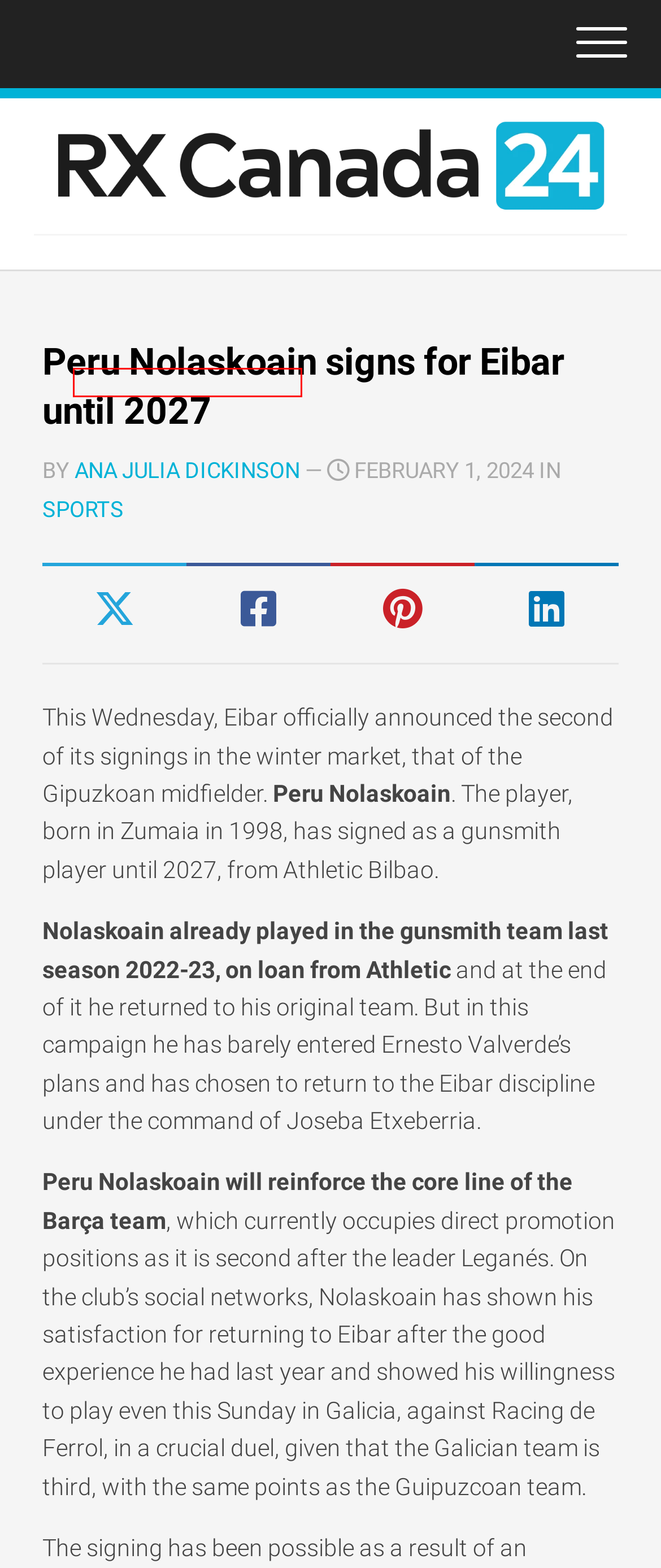Evaluate the webpage screenshot and identify the element within the red bounding box. Select the webpage description that best fits the new webpage after clicking the highlighted element. Here are the candidates:
A. The NHL's move to Salt Lake City is the latest downsizing of the sport - RX Canada 24
B. Jürgen Moltmann, who reconciled religion with suffering, has died at the age of 98 - RX Canada 24
C. In the rescue of the Israeli hostages, minutes made the difference - RX Canada 24
D. Ana Julia Dickinson, Author at RX Canada 24
E. Tesla shareholders will vote on Elon Musk's big payday. What happens then? - RX Canada 24
F. RX Canada 24 – Breaking news
G. Concern in Germany over Beckenbauer's health - RX Canada 24
H. Sports Archives - RX Canada 24

D